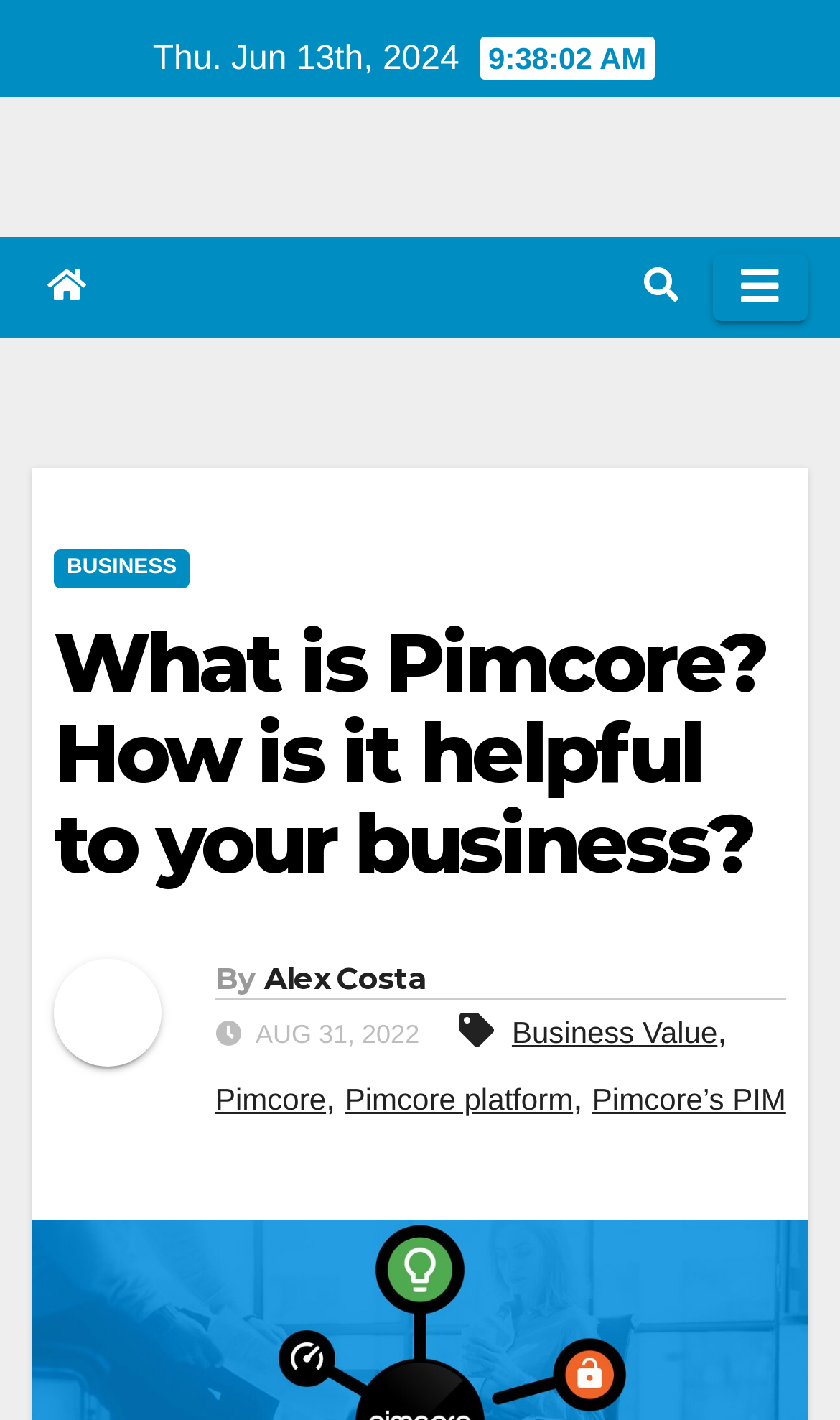Determine the bounding box coordinates of the clickable element to achieve the following action: 'Click the toggle navigation button'. Provide the coordinates as four float values between 0 and 1, formatted as [left, top, right, bottom].

[0.849, 0.179, 0.962, 0.226]